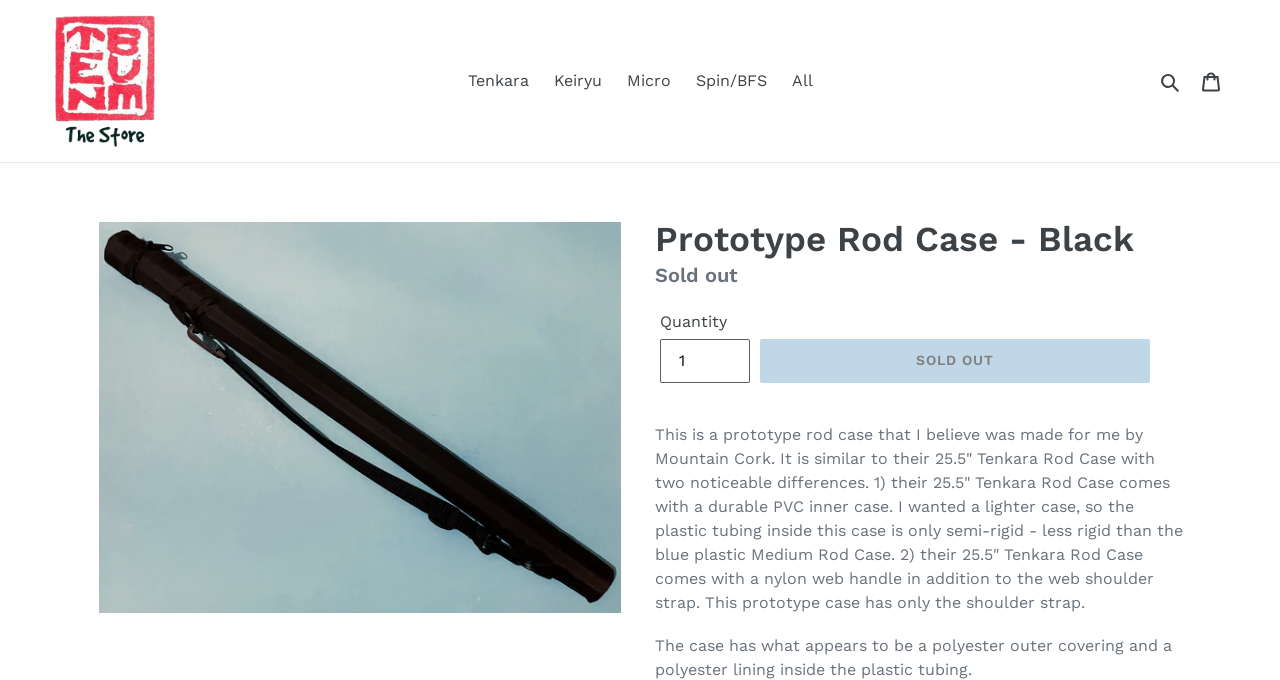Extract the bounding box coordinates for the HTML element that matches this description: "alt="The TenBum Store"". The coordinates should be four float numbers between 0 and 1, i.e., [left, top, right, bottom].

[0.043, 0.022, 0.121, 0.216]